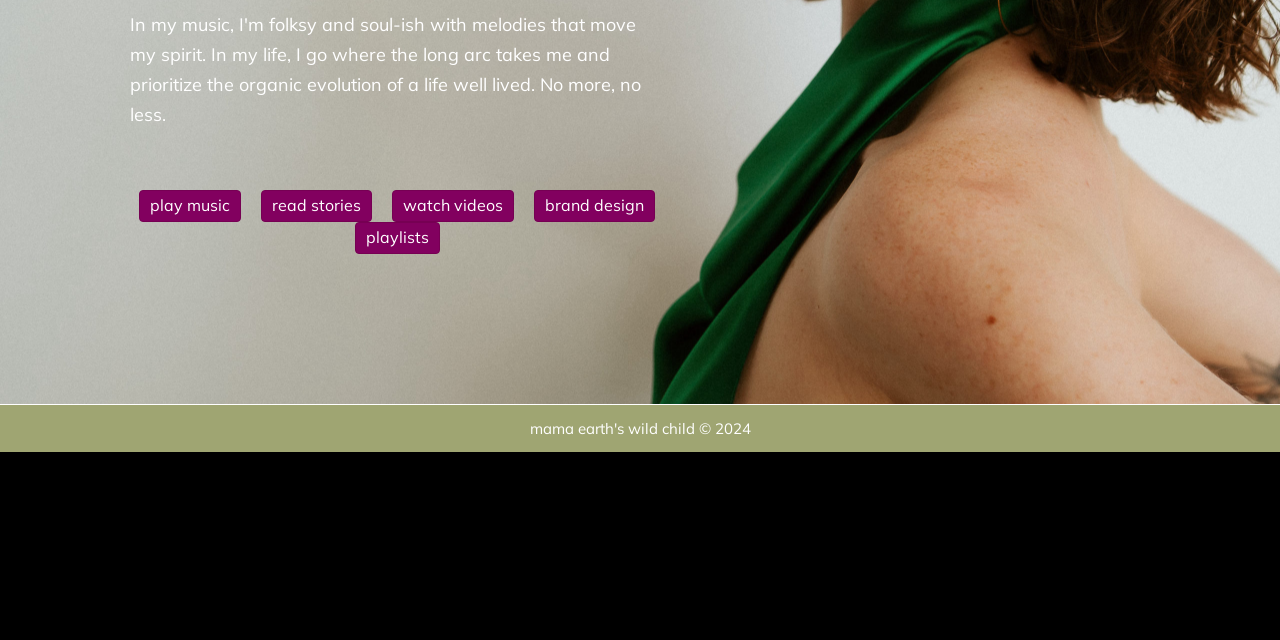Given the following UI element description: "Playlists", find the bounding box coordinates in the webpage screenshot.

[0.277, 0.346, 0.343, 0.396]